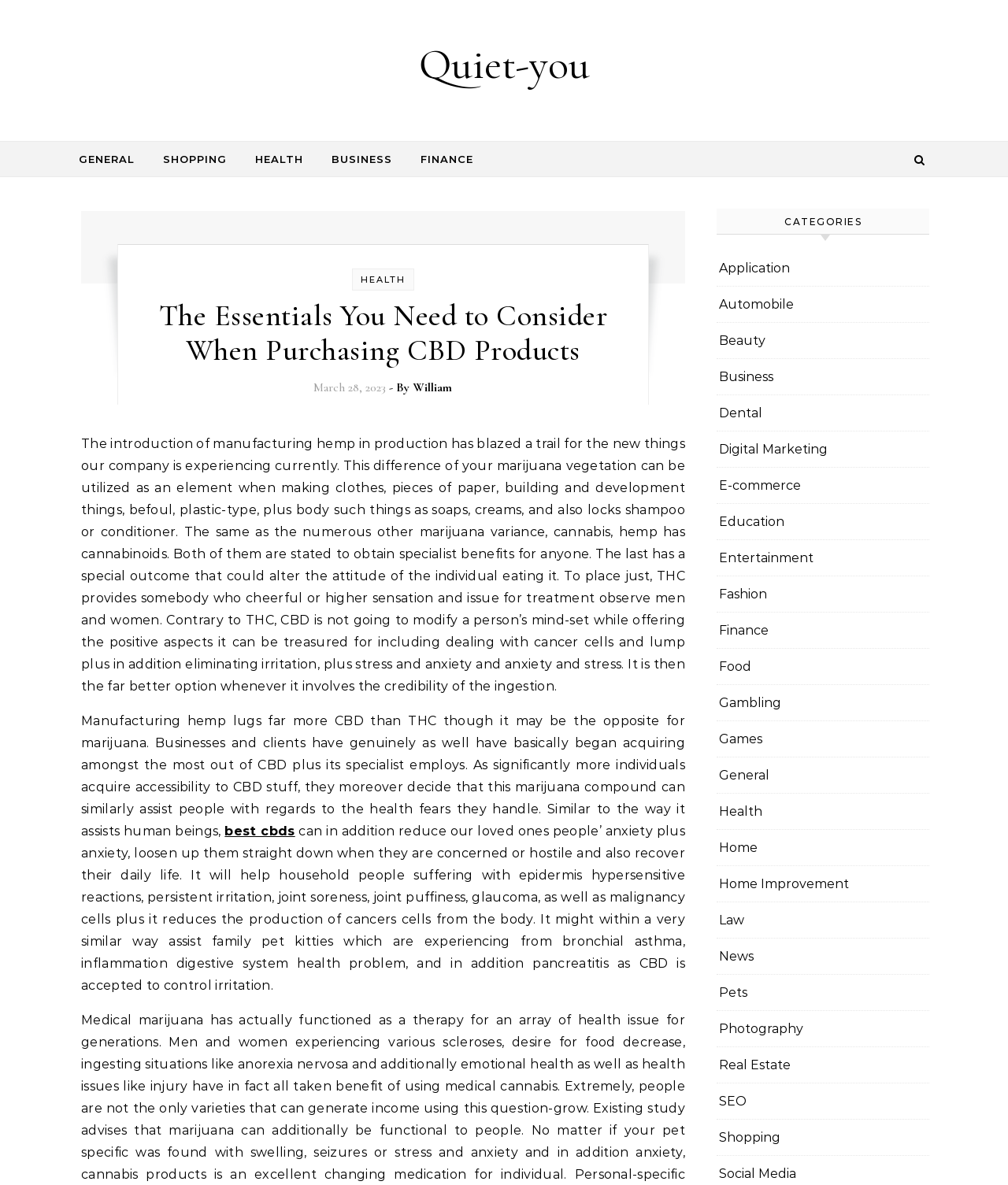Respond with a single word or phrase for the following question: 
What is the author of the article?

William